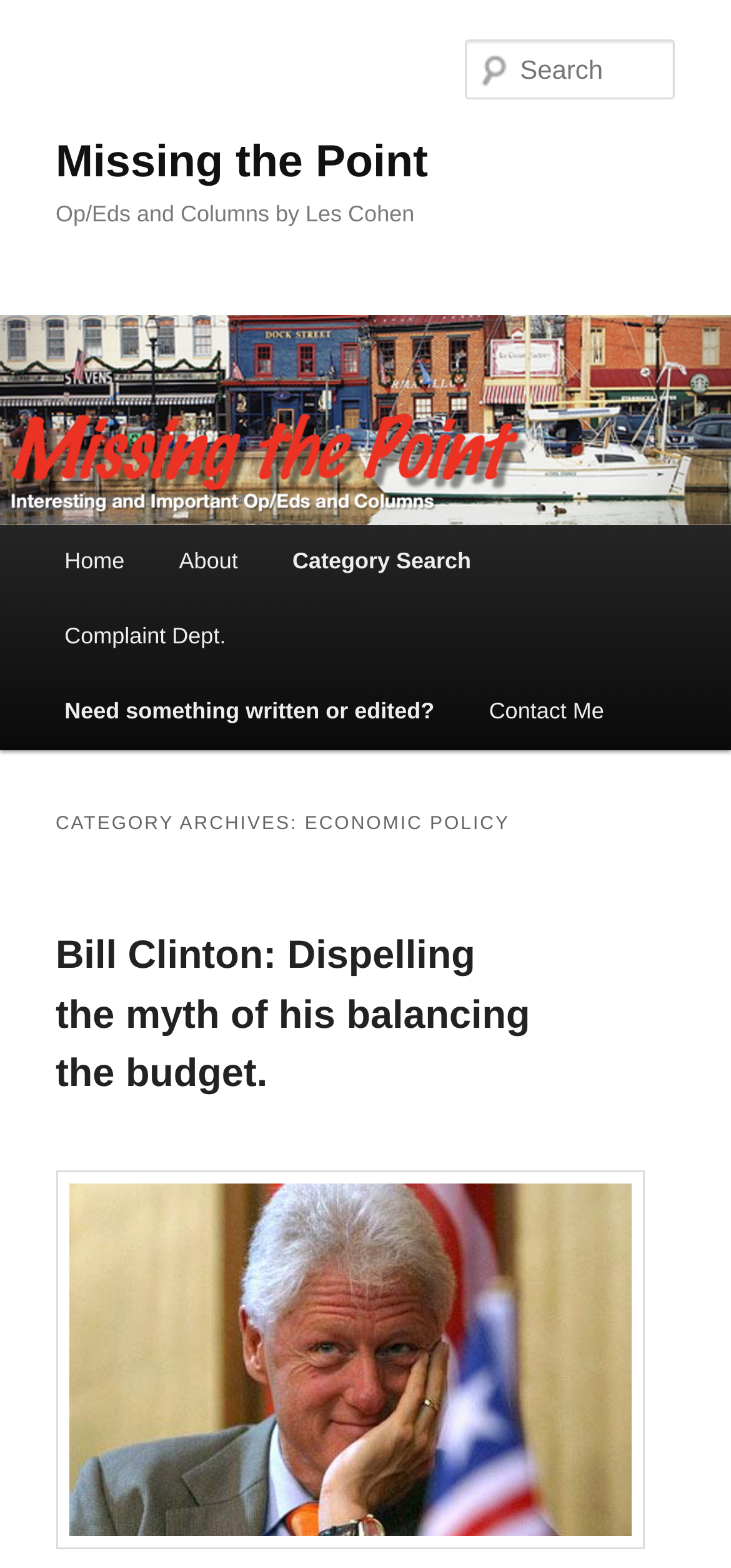Can you provide the bounding box coordinates for the element that should be clicked to implement the instruction: "Go to the home page"?

None